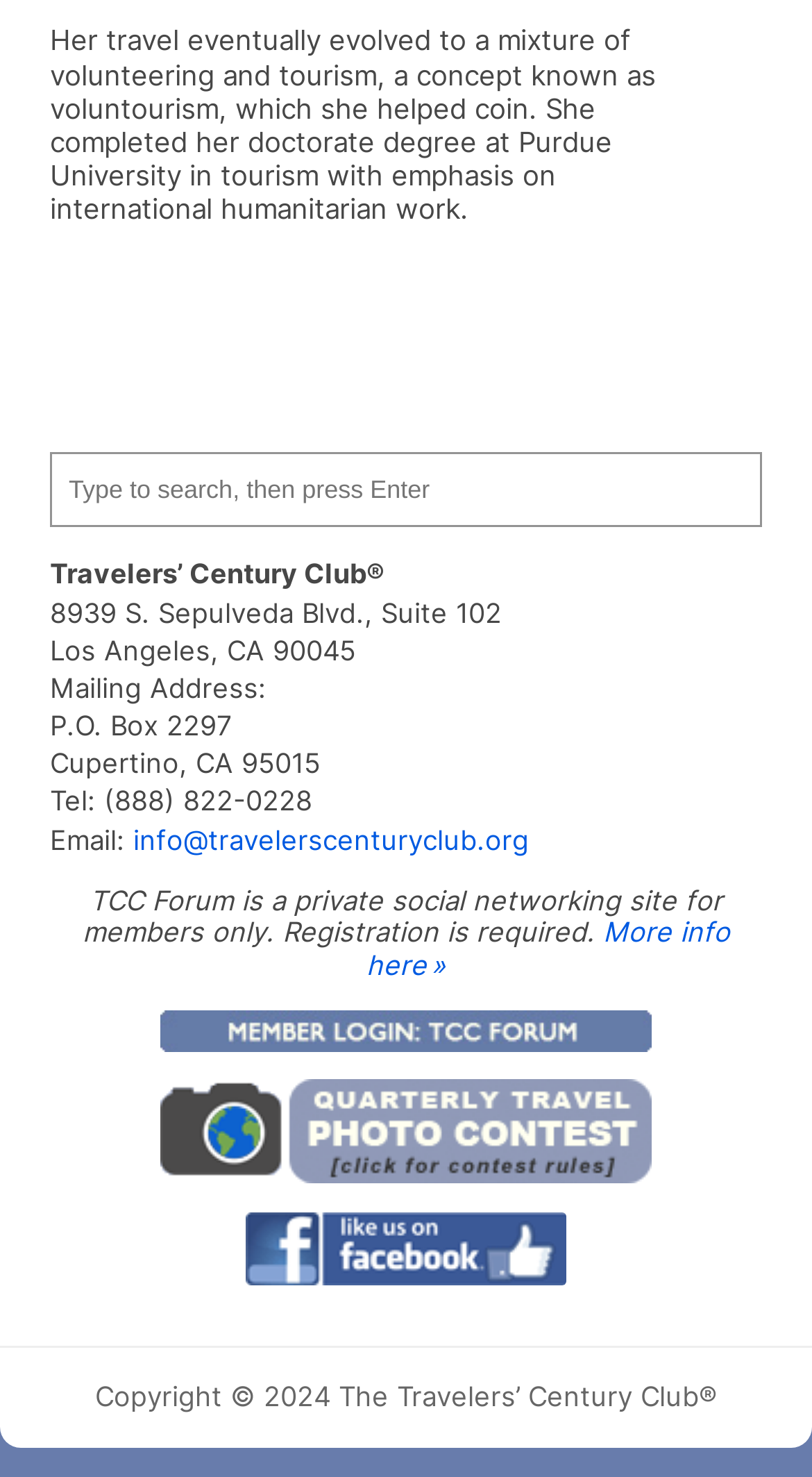Specify the bounding box coordinates (top-left x, top-left y, bottom-right x, bottom-right y) of the UI element in the screenshot that matches this description: More info here »

[0.451, 0.62, 0.899, 0.664]